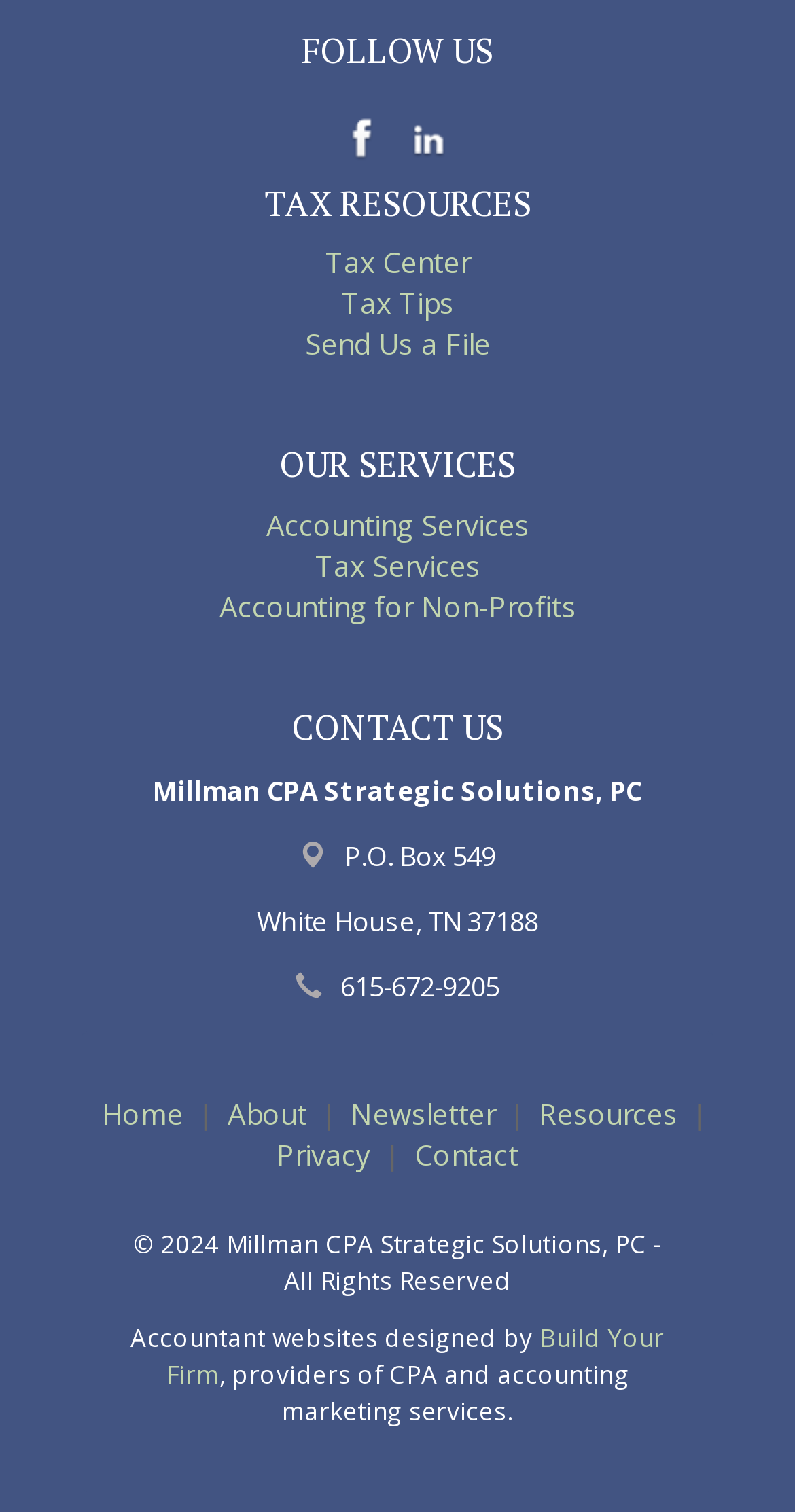Provide the bounding box coordinates, formatted as (top-left x, top-left y, bottom-right x, bottom-right y), with all values being floating point numbers between 0 and 1. Identify the bounding box of the UI element that matches the description: Build Your Firm

[0.209, 0.874, 0.836, 0.921]